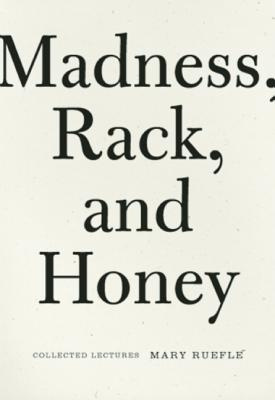Please answer the following question as detailed as possible based on the image: 
What is the author's name?

The author's name, 'Mary Ruefle', appears at the bottom of the book cover, highlighting her authorship.